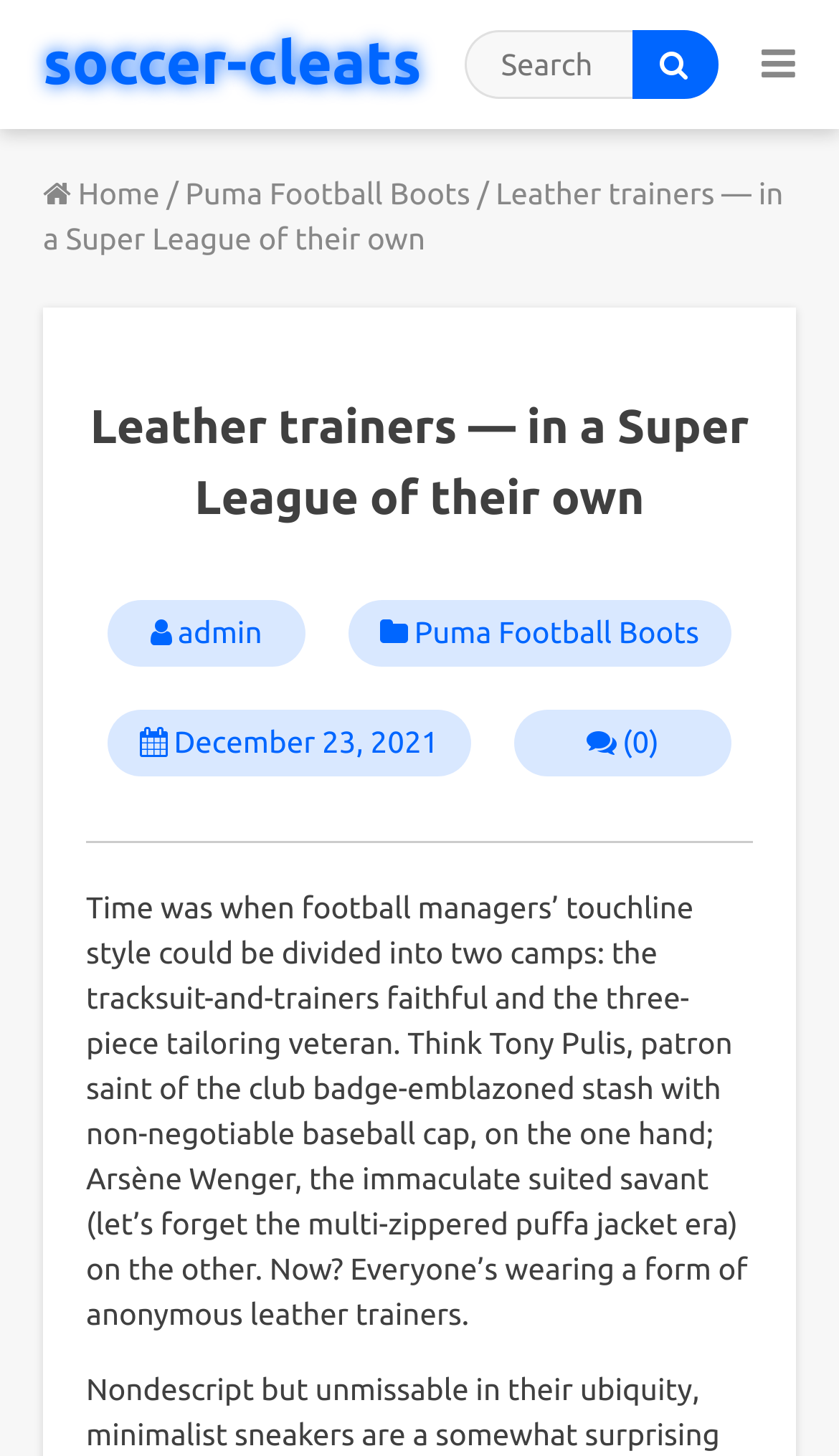Highlight the bounding box of the UI element that corresponds to this description: "Puma Football Boots".

[0.221, 0.121, 0.569, 0.145]